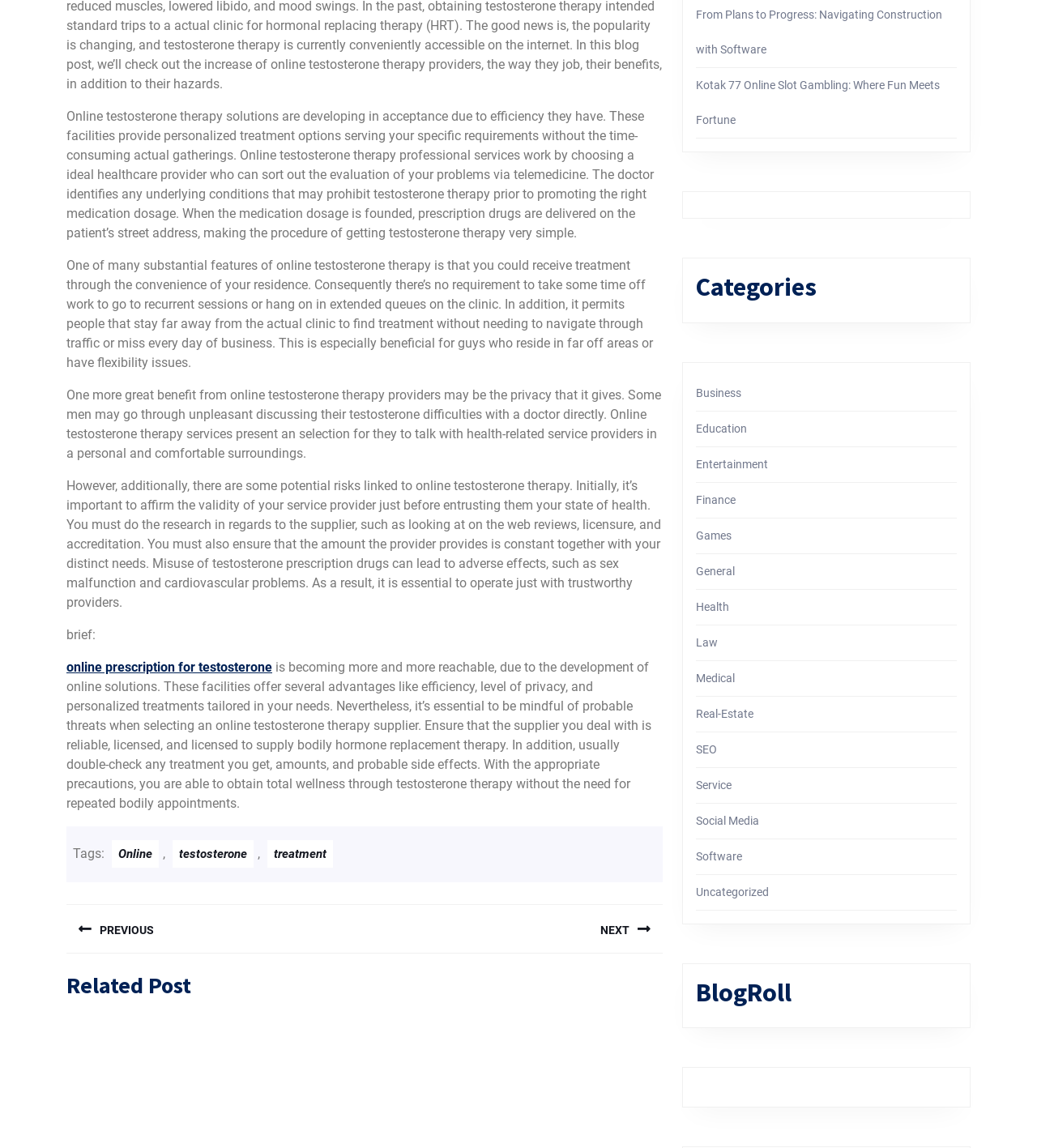Locate the bounding box of the UI element described by: "imagerocket.net" in the given webpage screenshot.

None